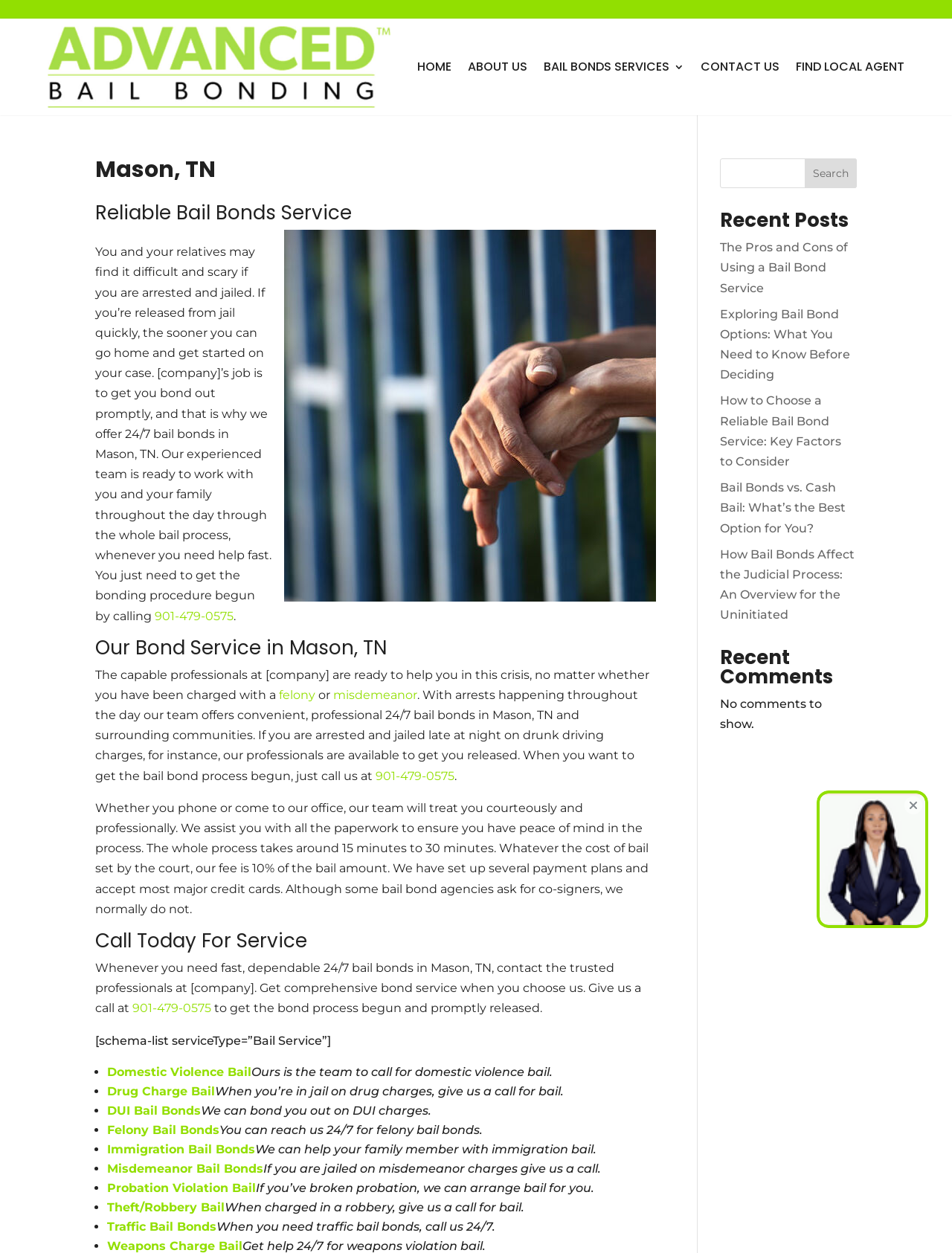Determine the bounding box coordinates of the UI element described below. Use the format (top-left x, top-left y, bottom-right x, bottom-right y) with floating point numbers between 0 and 1: About Us

[0.491, 0.049, 0.554, 0.062]